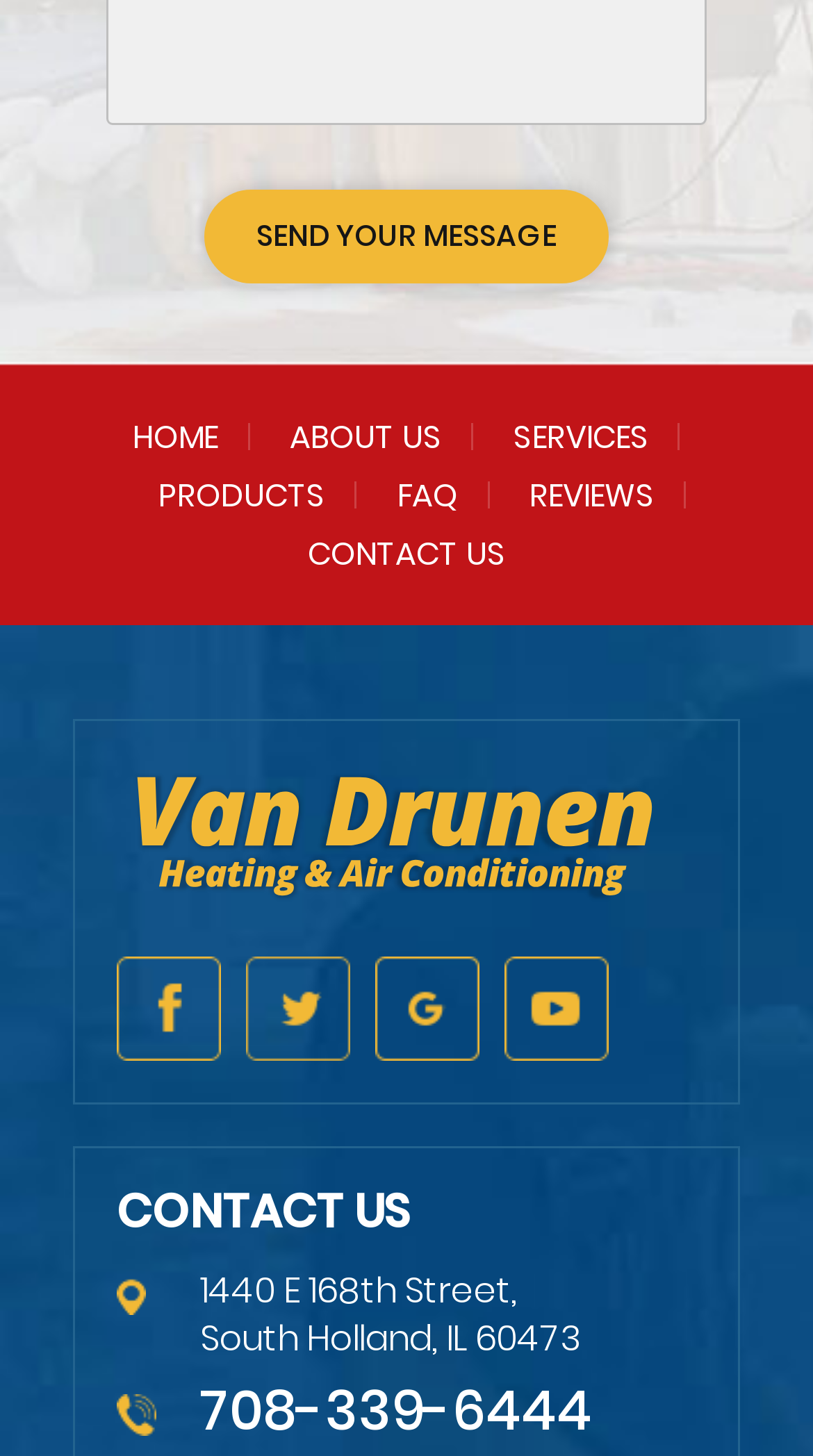Locate the bounding box for the described UI element: "About Us". Ensure the coordinates are four float numbers between 0 and 1, formatted as [left, top, right, bottom].

[0.356, 0.283, 0.544, 0.316]